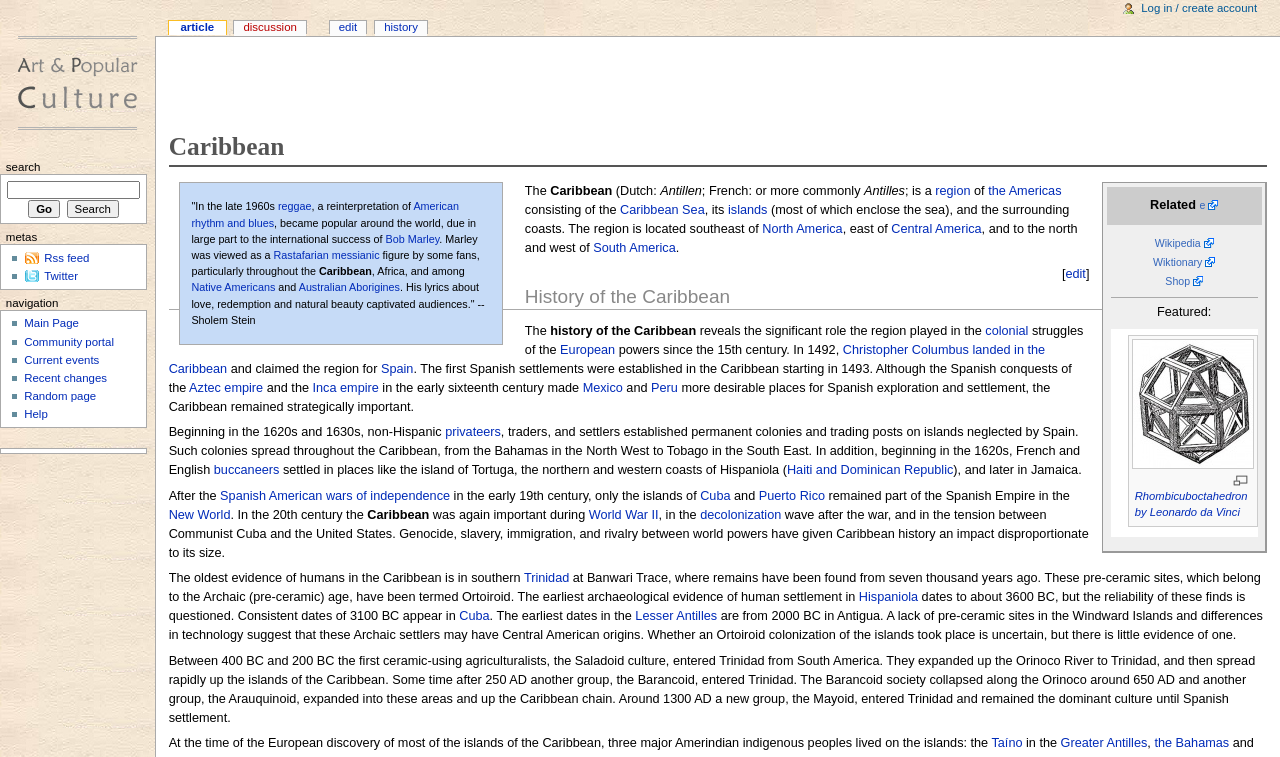Locate the bounding box coordinates of the area to click to fulfill this instruction: "Edit the page". The bounding box should be presented as four float numbers between 0 and 1, in the order [left, top, right, bottom].

[0.832, 0.352, 0.848, 0.371]